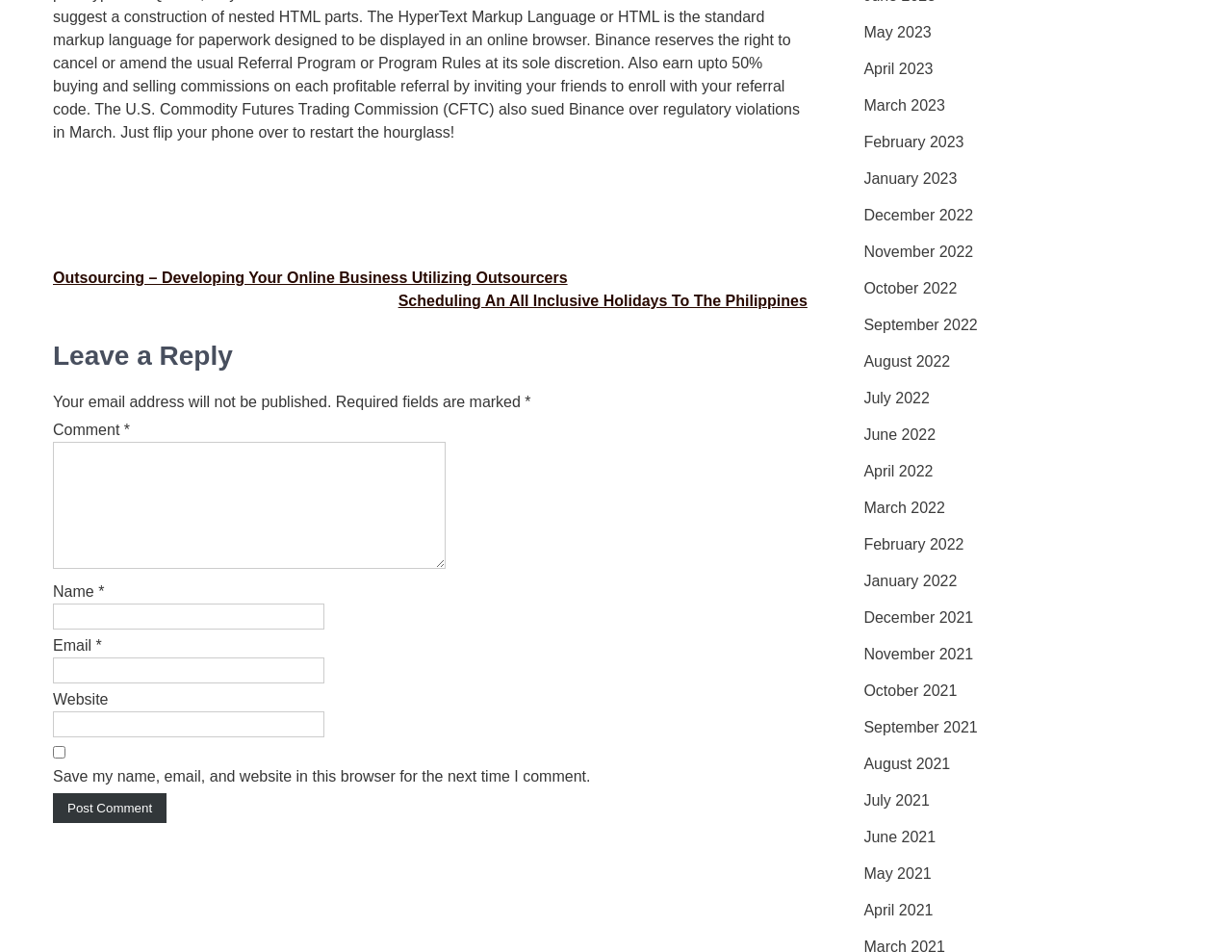What is the position of the 'Post Comment' button?
With the help of the image, please provide a detailed response to the question.

The 'Post Comment' button is located below the comment form, specifically below the 'Website' textbox. It is the final element in the comment form and is used to submit the user's comment.